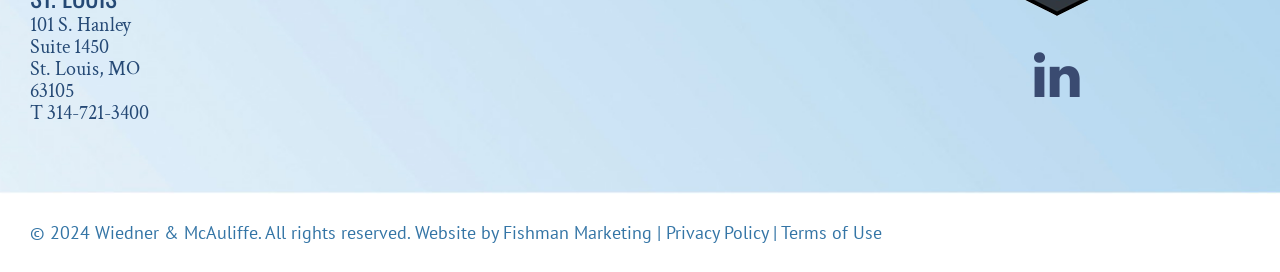Please give a short response to the question using one word or a phrase:
What is the phone number?

314-721-3400